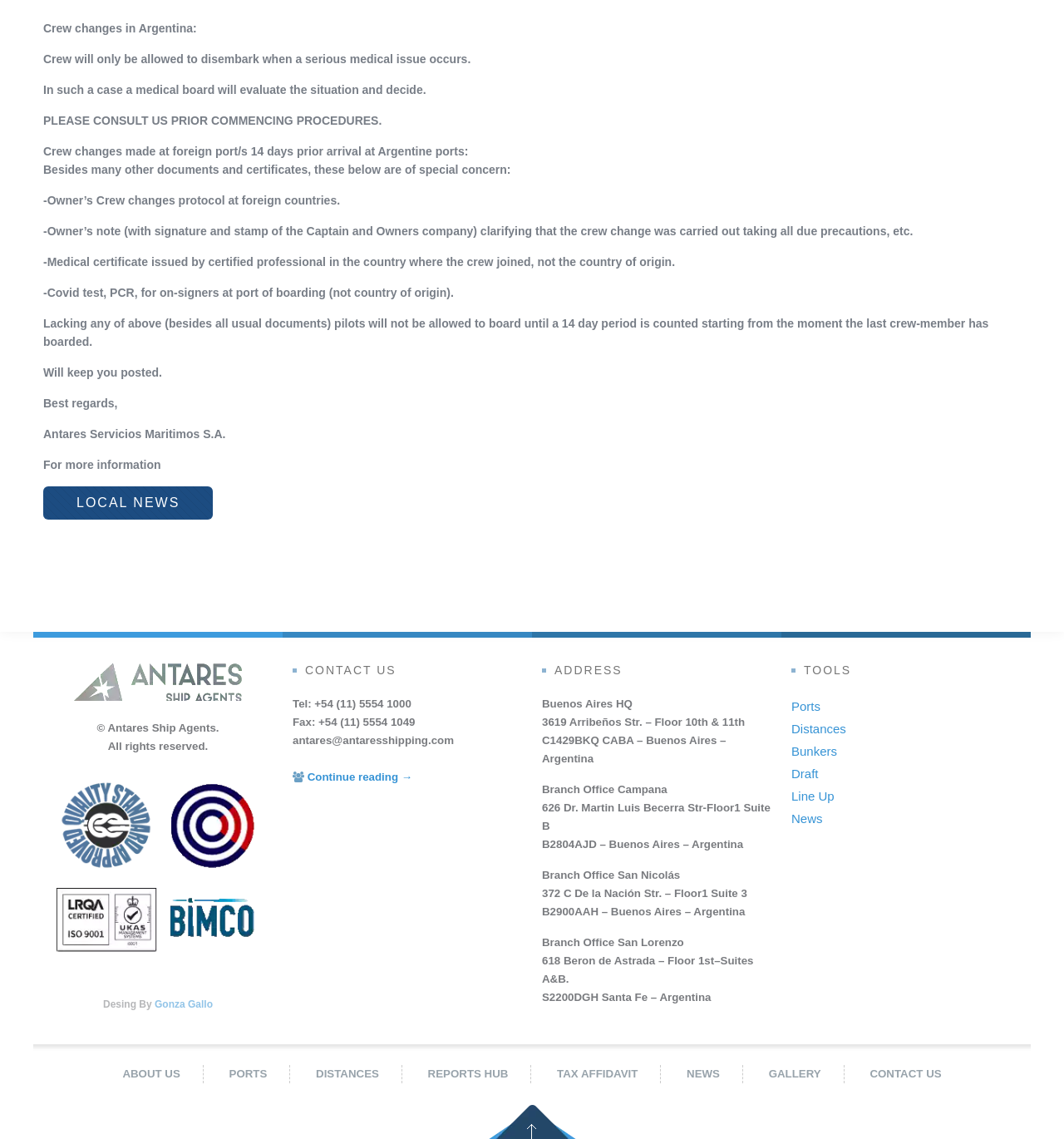What is the topic of the first paragraph?
From the screenshot, supply a one-word or short-phrase answer.

Crew changes in Argentina